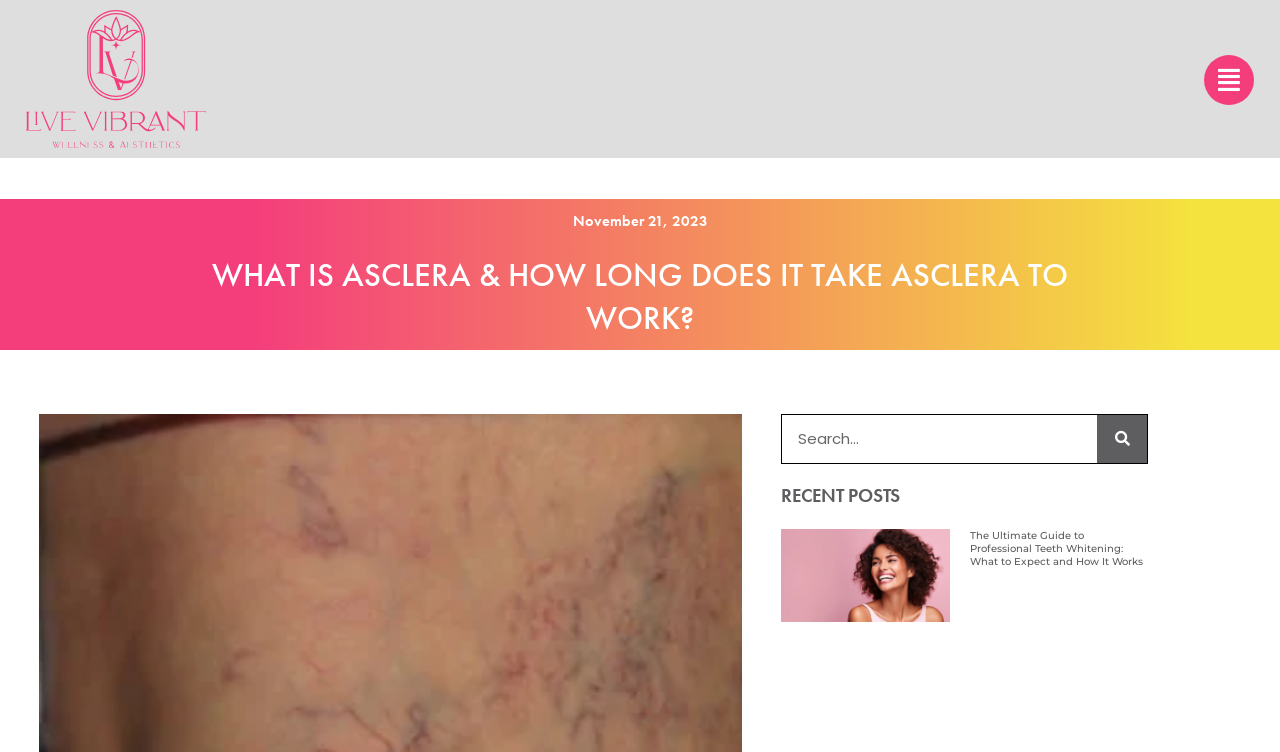Please provide a comprehensive answer to the question based on the screenshot: What is the topic of the recent post?

I found the answer by looking at the middle section of the webpage, where there is a heading 'The Ultimate Guide to Professional Teeth Whitening: What to Expect and How It Works', which suggests that the recent post is about teeth whitening.